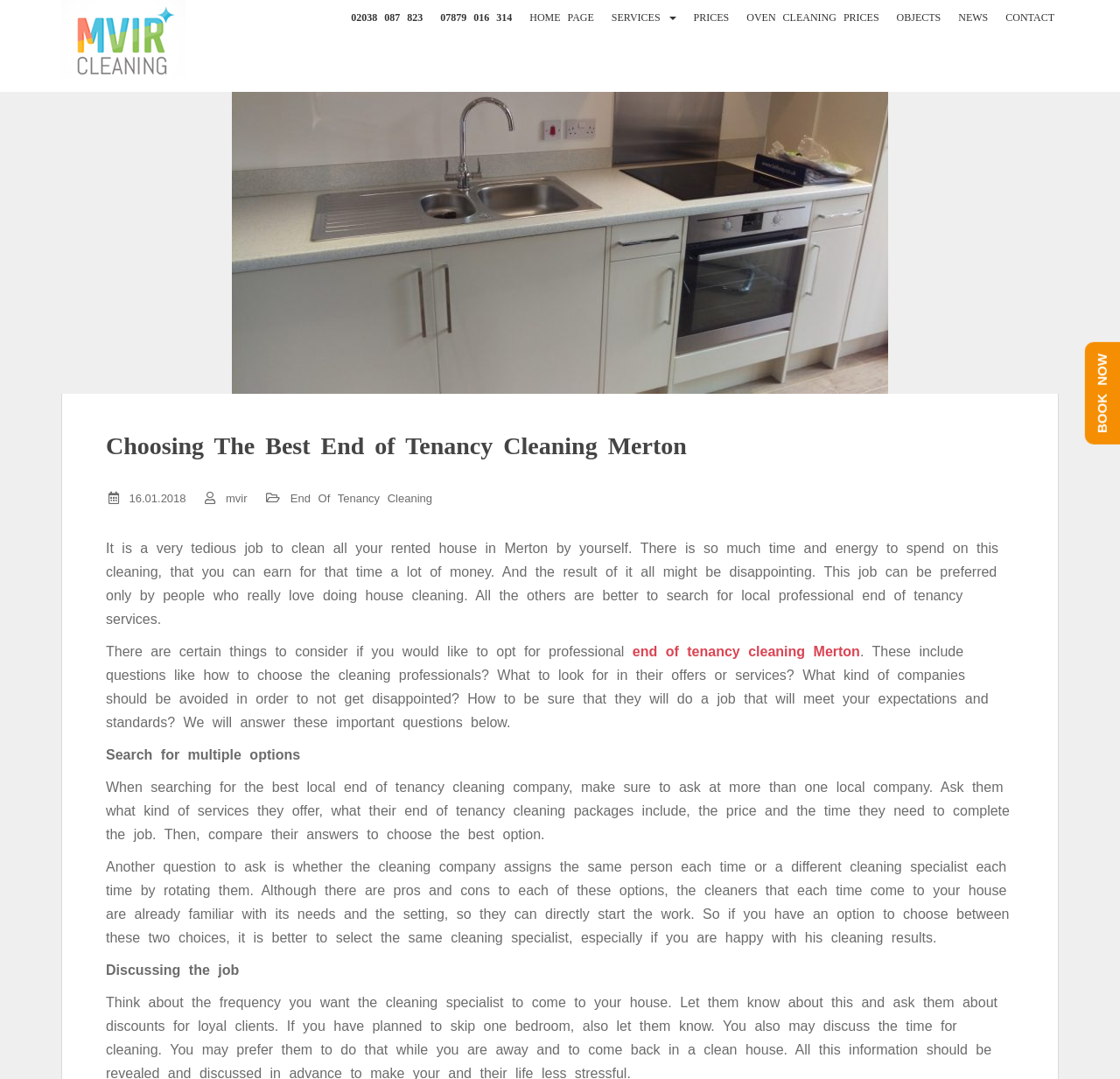Please answer the following question using a single word or phrase: 
What is the company name on the top left?

Mvir Cleaning London